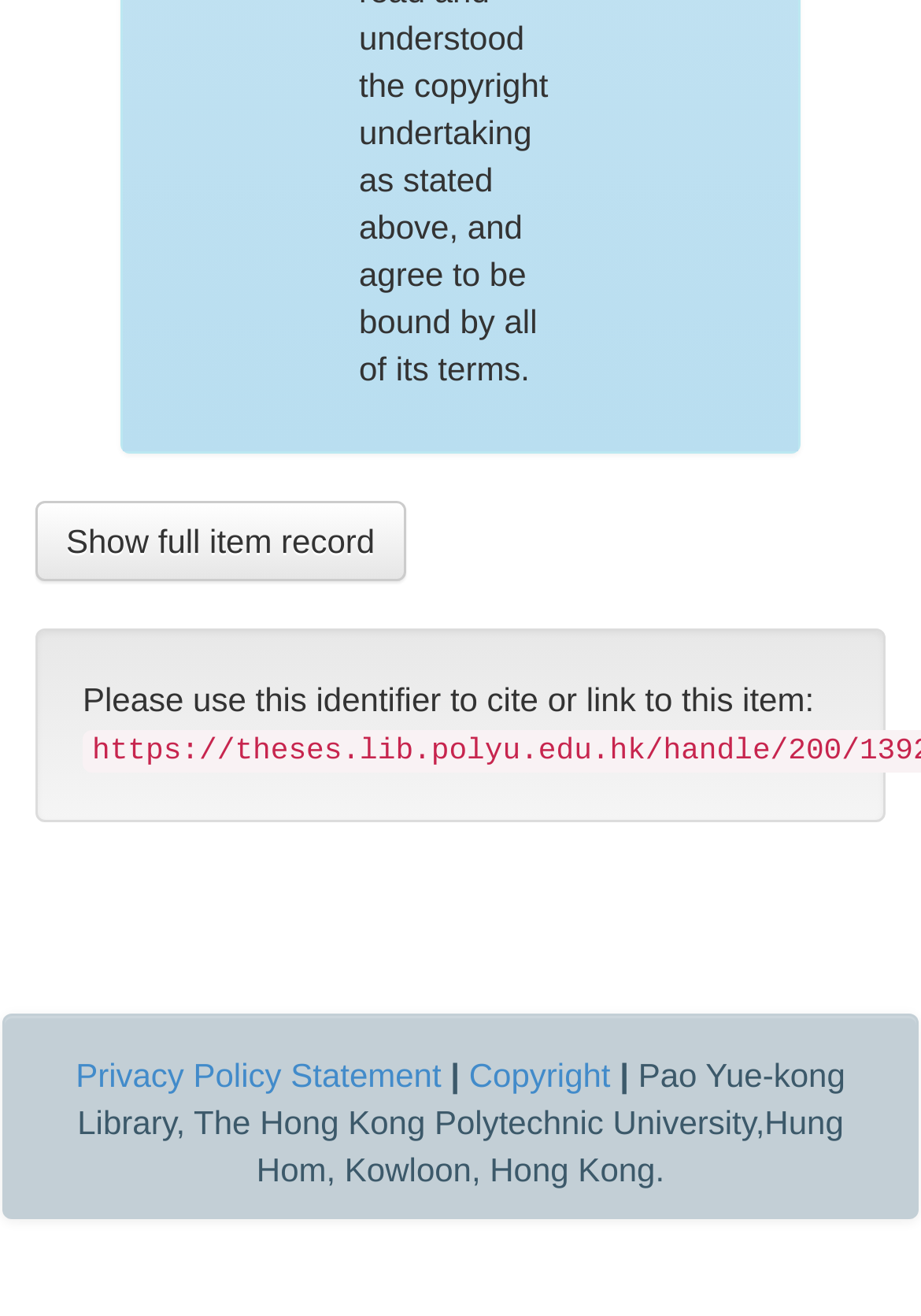Answer the following inquiry with a single word or phrase:
What is the link below the identifier for?

To show full item record